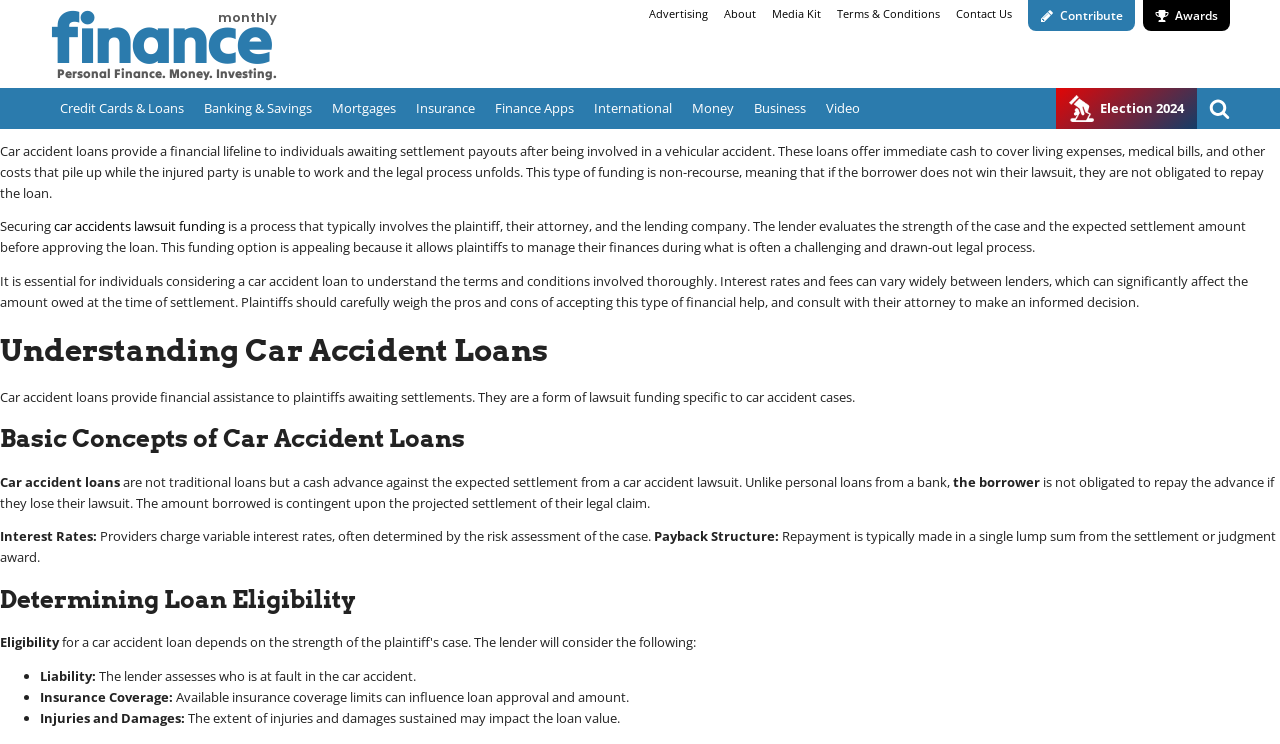Answer briefly with one word or phrase:
What is car accident loan?

Financial assistance to plaintiffs